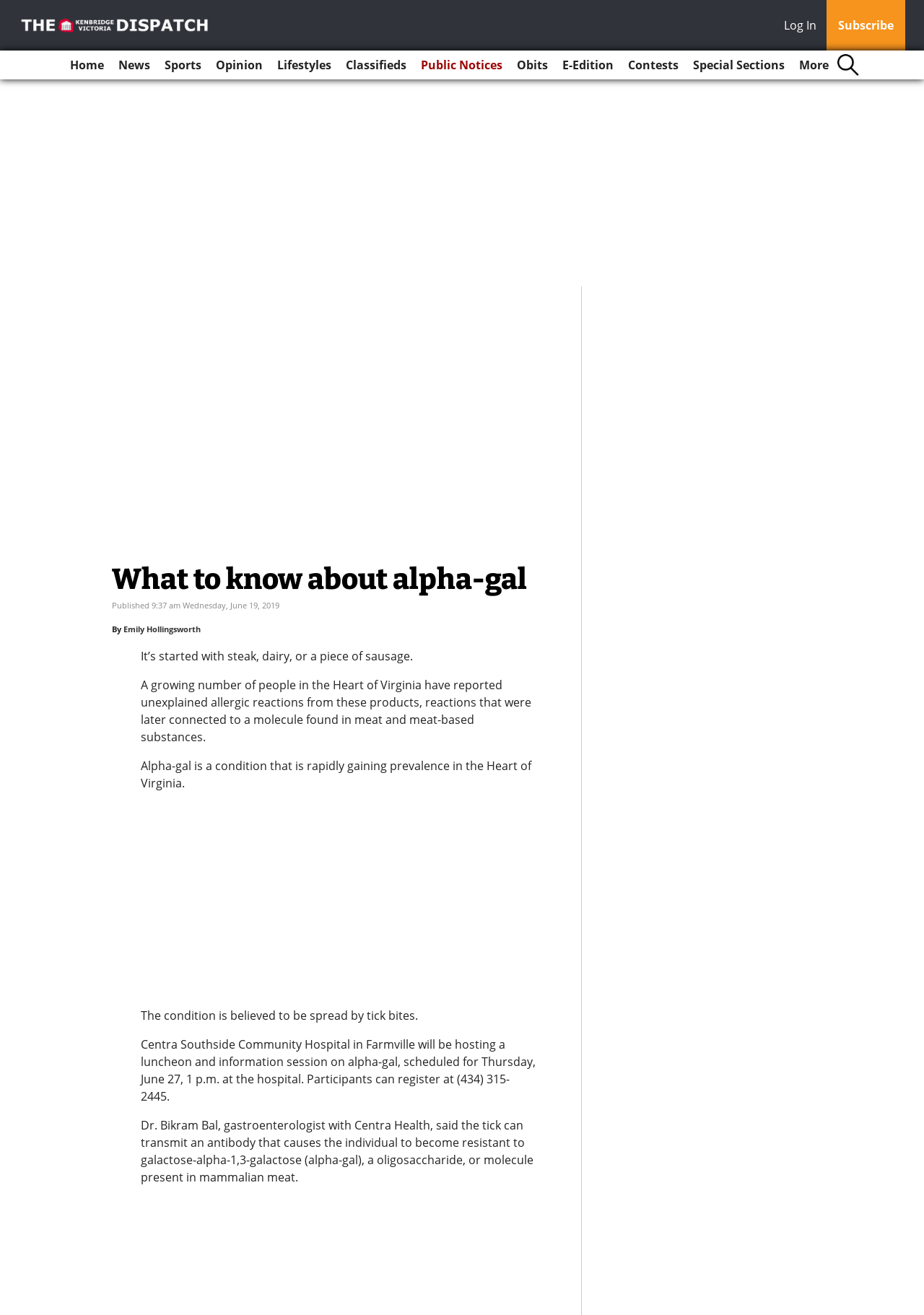Determine the bounding box coordinates of the area to click in order to meet this instruction: "Learn more about the Google Advertising webinar".

None